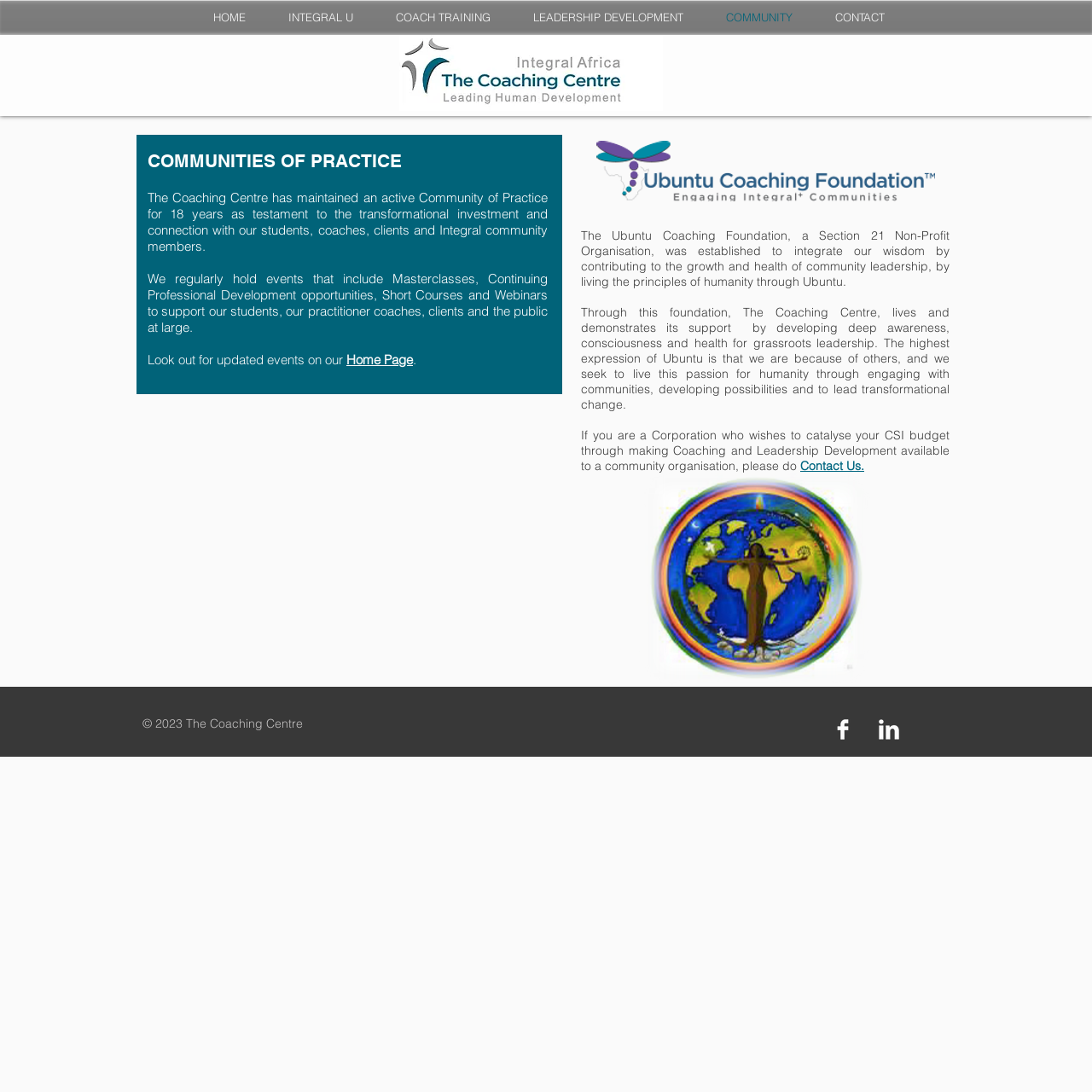Determine the bounding box coordinates of the region to click in order to accomplish the following instruction: "Click Home Page". Provide the coordinates as four float numbers between 0 and 1, specifically [left, top, right, bottom].

[0.317, 0.322, 0.378, 0.337]